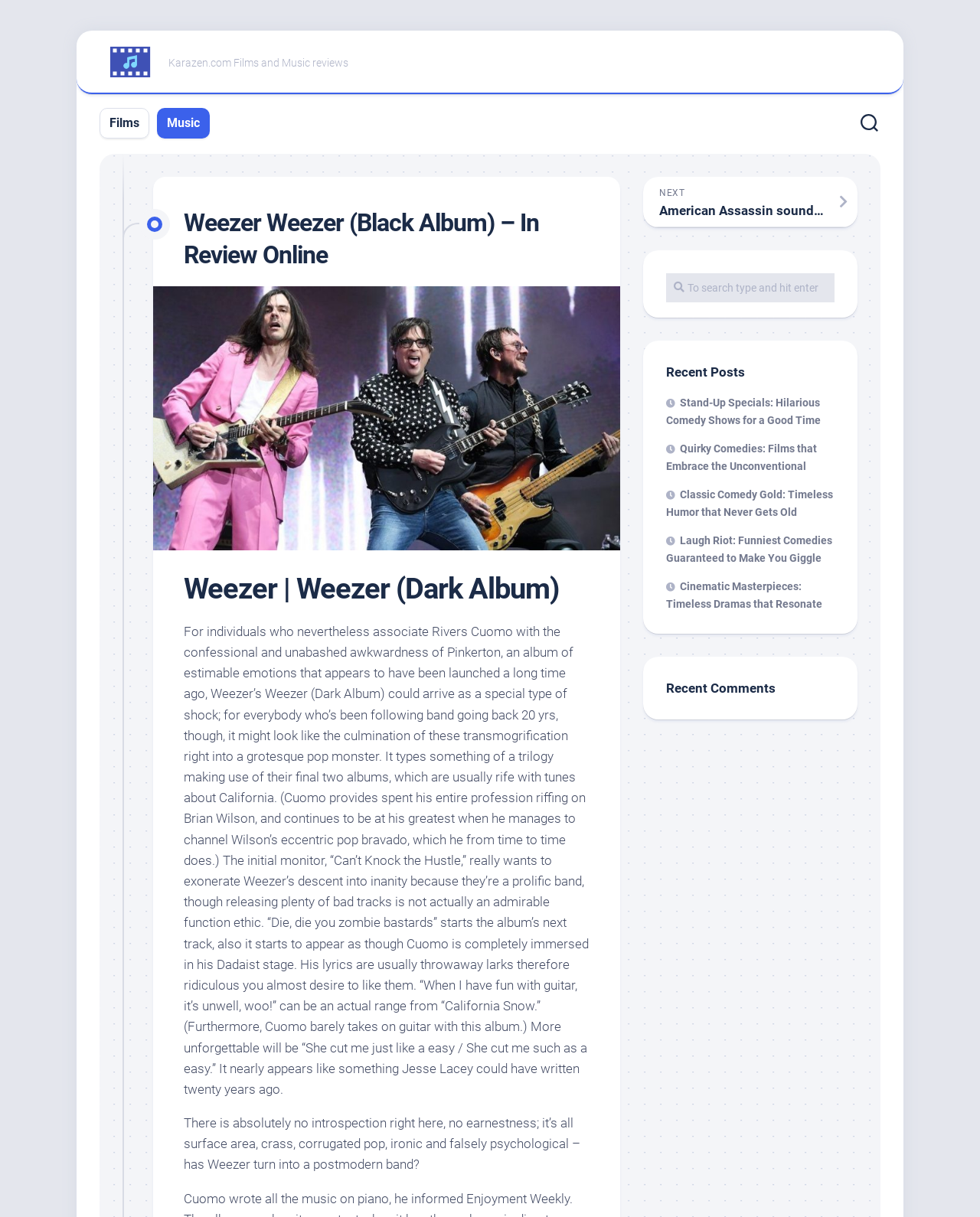Pinpoint the bounding box coordinates of the clickable area needed to execute the instruction: "Read the 'Recent Posts'". The coordinates should be specified as four float numbers between 0 and 1, i.e., [left, top, right, bottom].

[0.68, 0.299, 0.852, 0.313]